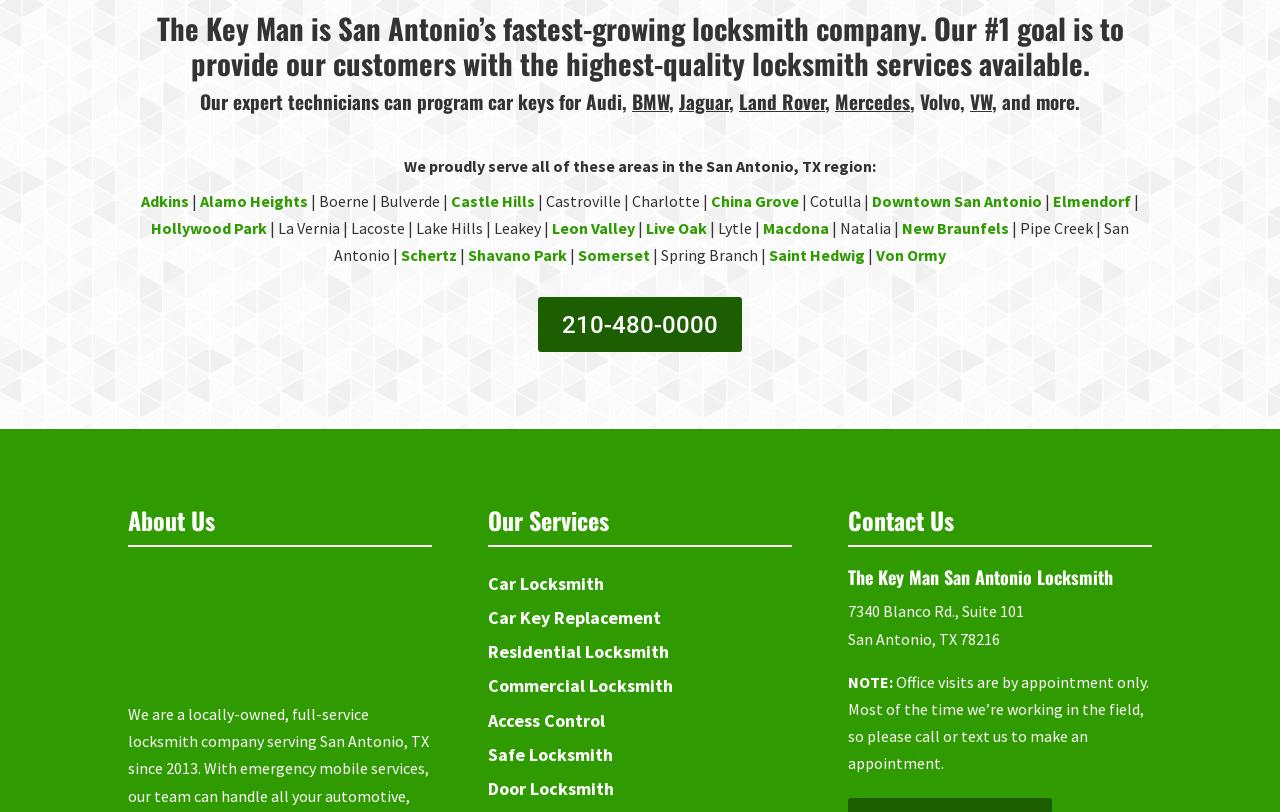Kindly provide the bounding box coordinates of the section you need to click on to fulfill the given instruction: "Learn more about the Residential Locksmith service".

[0.381, 0.788, 0.523, 0.817]